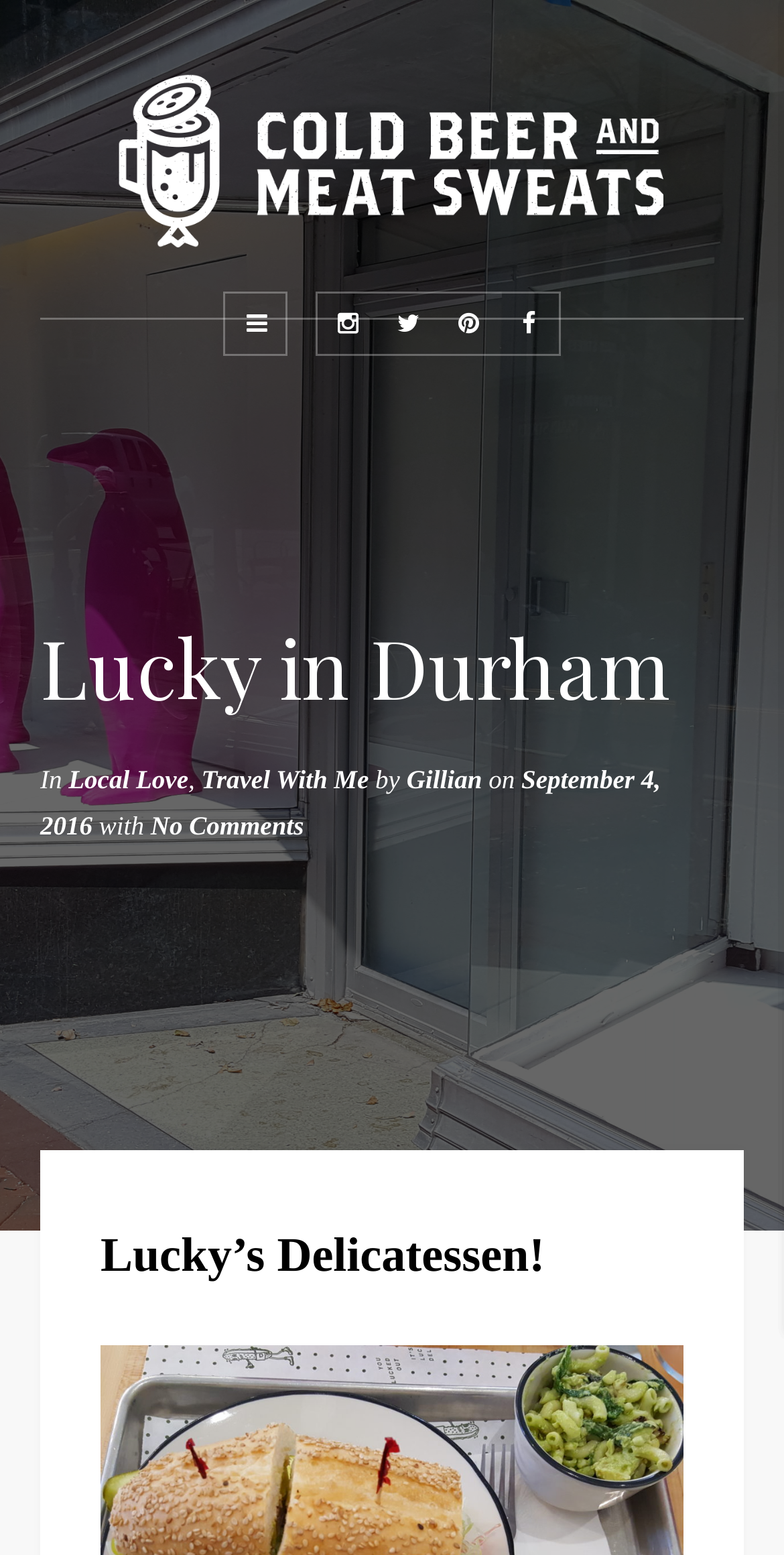What is the author's name?
Look at the screenshot and respond with one word or a short phrase.

Gillian